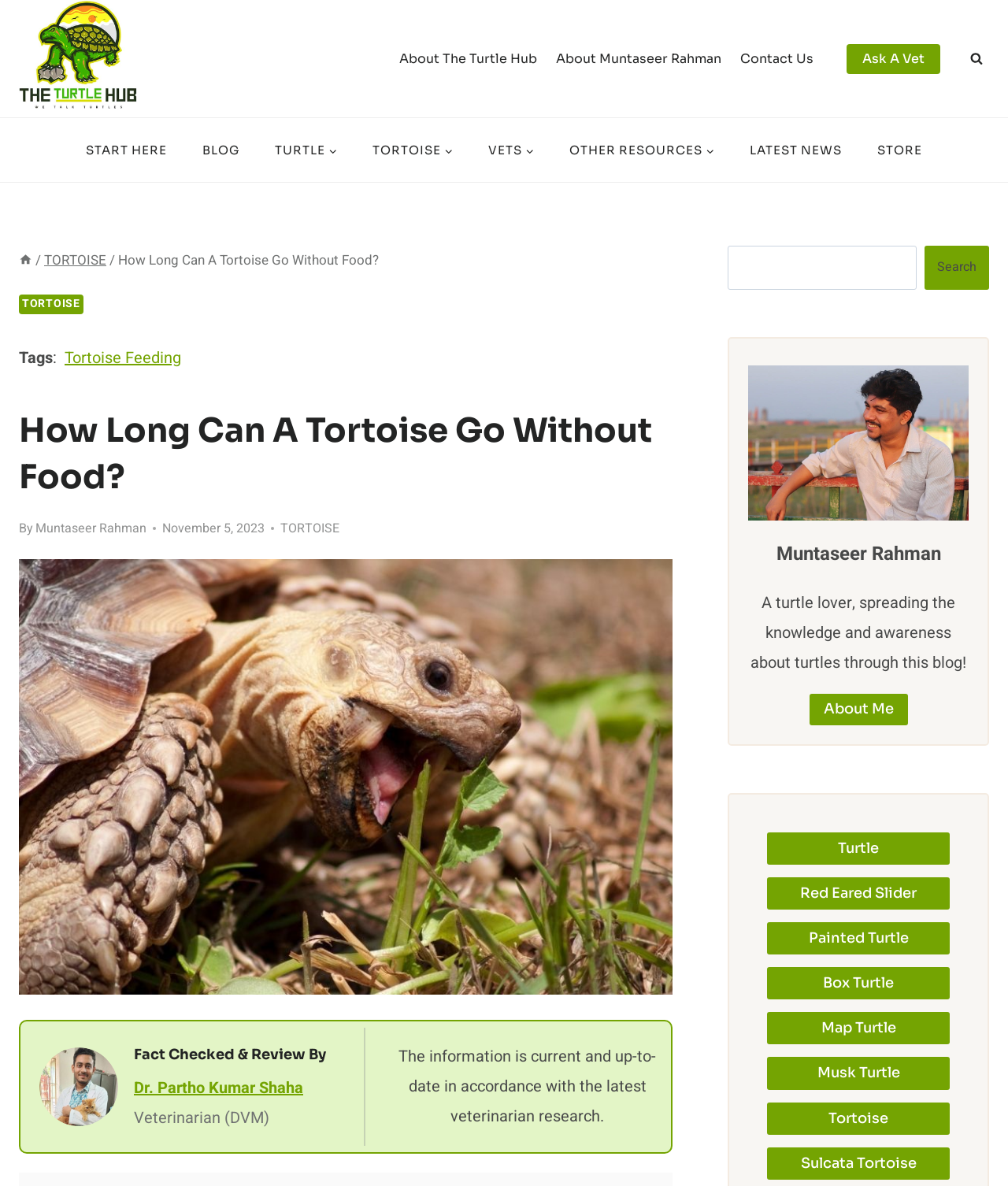Can you find and generate the webpage's heading?

How Long Can A Tortoise Go Without Food?